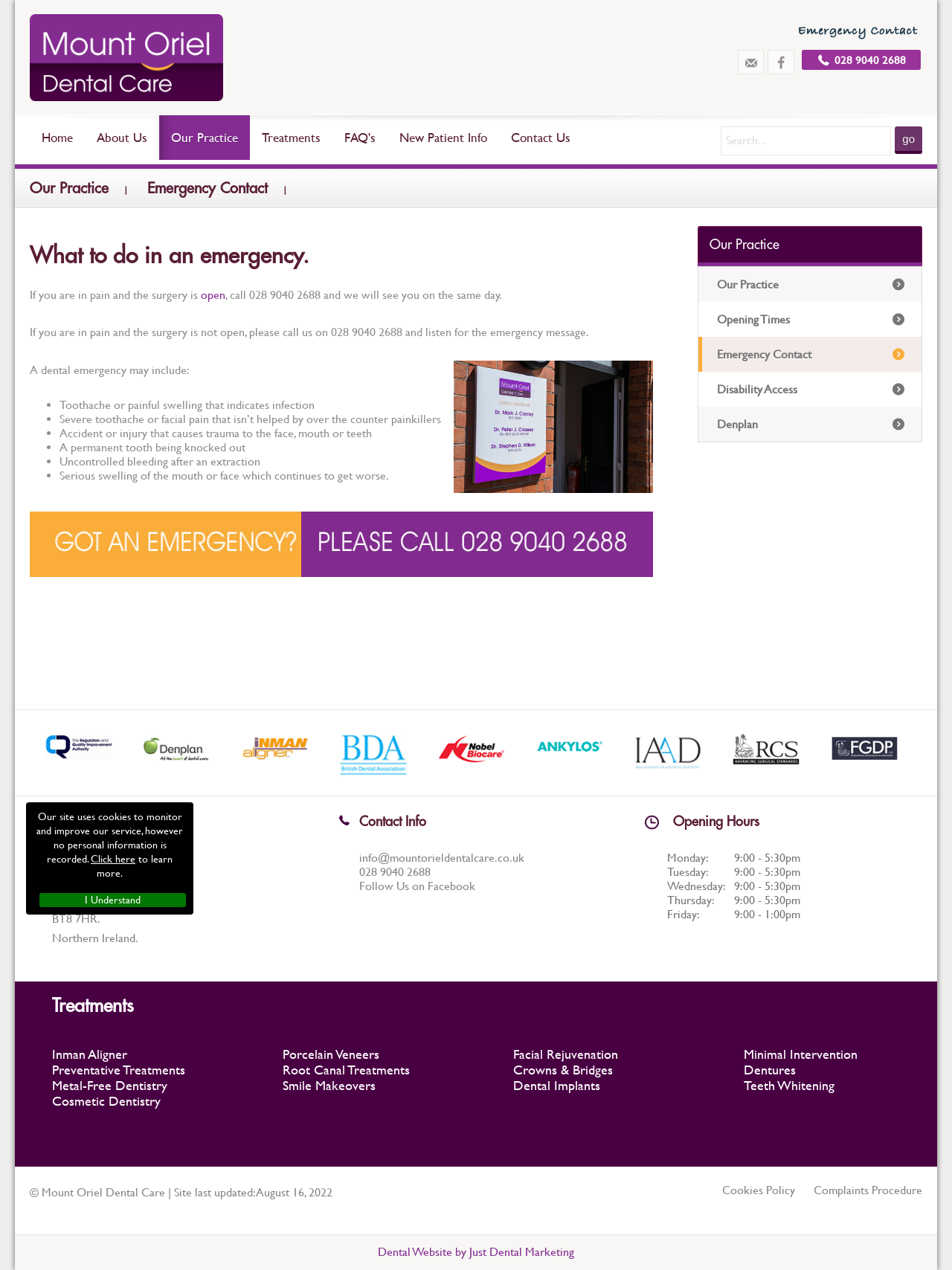Please find the bounding box coordinates of the element that you should click to achieve the following instruction: "Call the emergency number". The coordinates should be presented as four float numbers between 0 and 1: [left, top, right, bottom].

[0.842, 0.039, 0.967, 0.055]